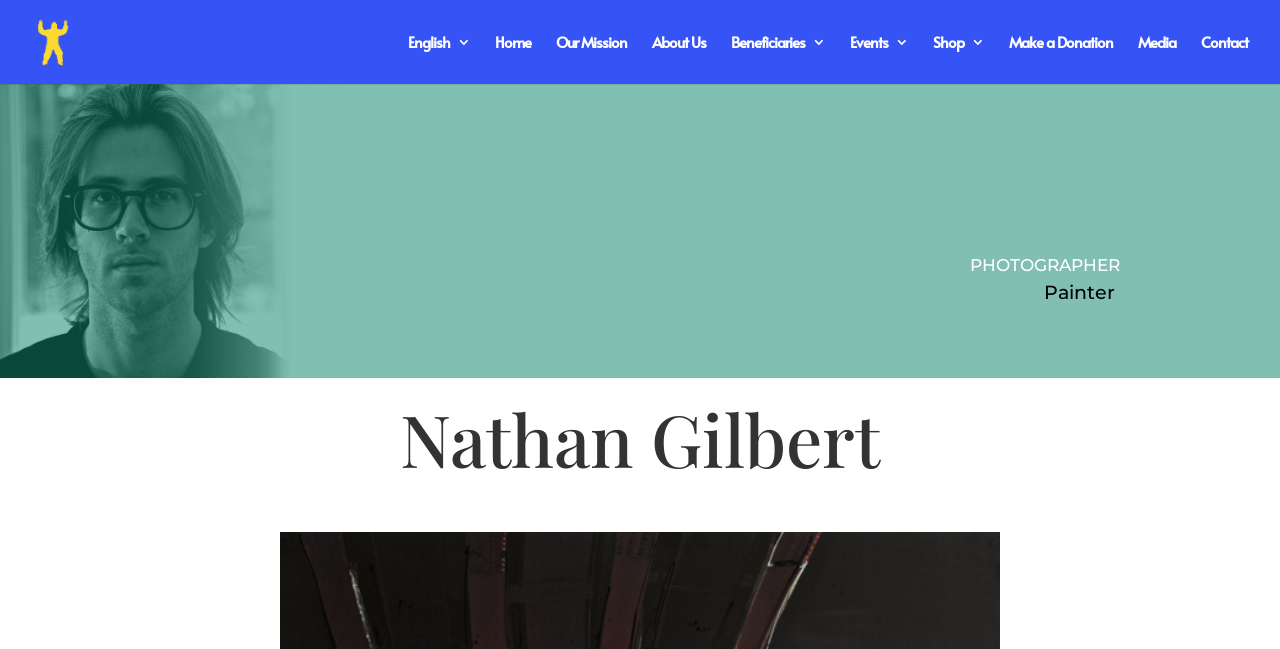Determine the bounding box coordinates for the clickable element required to fulfill the instruction: "go to the Events page". Provide the coordinates as four float numbers between 0 and 1, i.e., [left, top, right, bottom].

[0.664, 0.054, 0.709, 0.129]